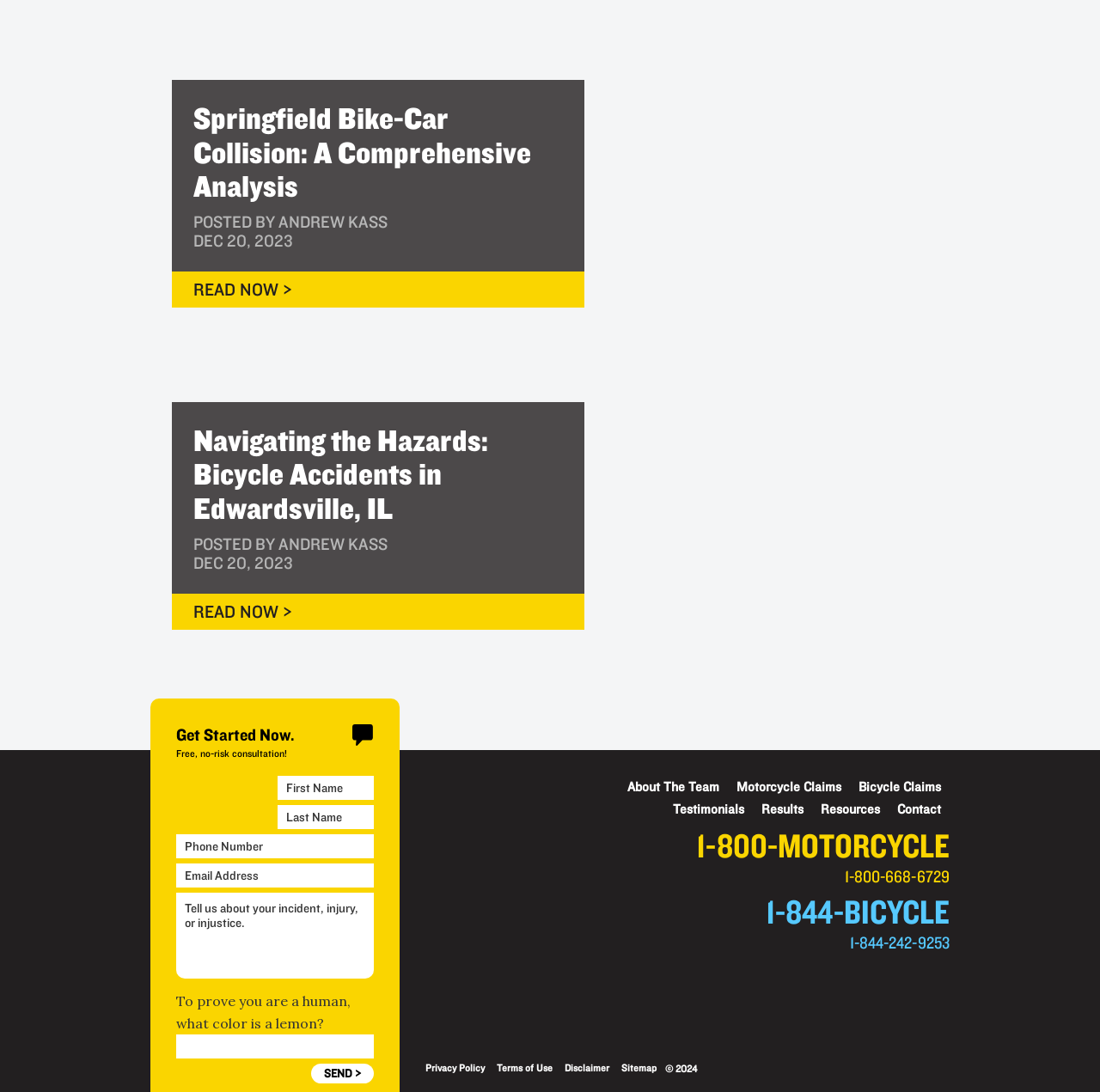Use the details in the image to answer the question thoroughly: 
What is the phone number for motorcycle claims?

I found the phone number for motorcycle claims in the link '1-800-MOTORCYCLE 1-800-668-6729' on the webpage. Therefore, the phone number for motorcycle claims is 1-800-668-6729.